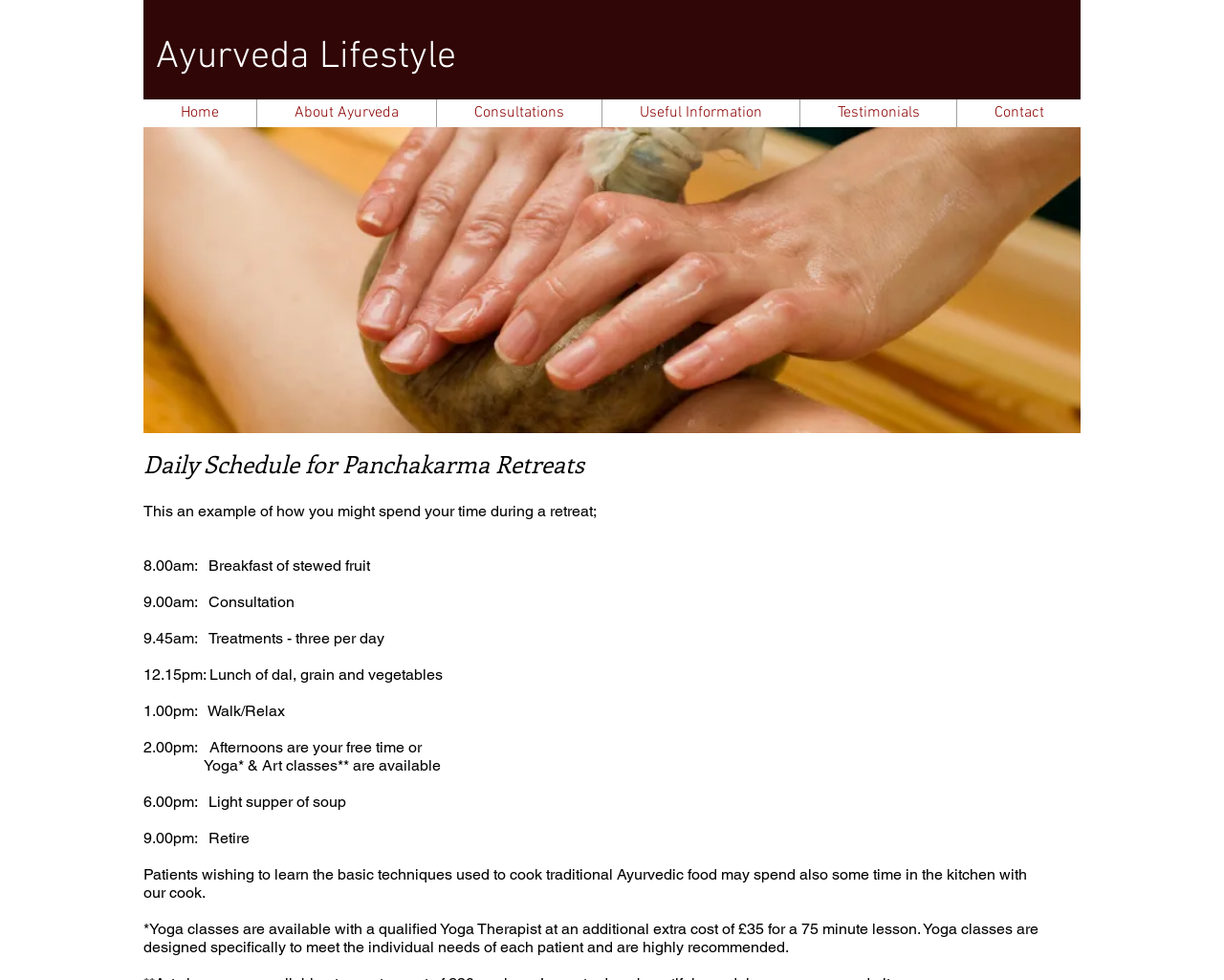Give a comprehensive overview of the webpage, including key elements.

The webpage is about the daily schedule of Panchakarma retreats at Ayurveda Lifestyle. At the top, there is a heading "Ayurveda Lifestyle" and a link with the same text. To the right of this heading, there is a social bar. Below the heading, there is a navigation menu with links to "Home", "About Ayurveda", "Consultations", "Useful Information", "Testimonials", and "Contact".

Below the navigation menu, there is a slideshow gallery that takes up most of the width of the page. The gallery has an image and a static text "1/6" indicating the current slide.

The main content of the page is divided into sections. The first section has a heading "Daily Schedule for Panchakarma Retreats". Below this heading, there is a paragraph of text explaining how the daily schedule might look like during a retreat.

The rest of the page is a detailed schedule of a typical day, with timings and activities listed in a series of static text elements. The activities include breakfast, consultation, treatments, lunch, walk/relax, free time, yoga and art classes, light supper, and retiring for the night. There is also a note about patients having the opportunity to learn traditional Ayurvedic cooking techniques in the kitchen.

At the bottom of the page, there is a note about yoga classes being available at an additional cost, with details about the classes and their benefits.